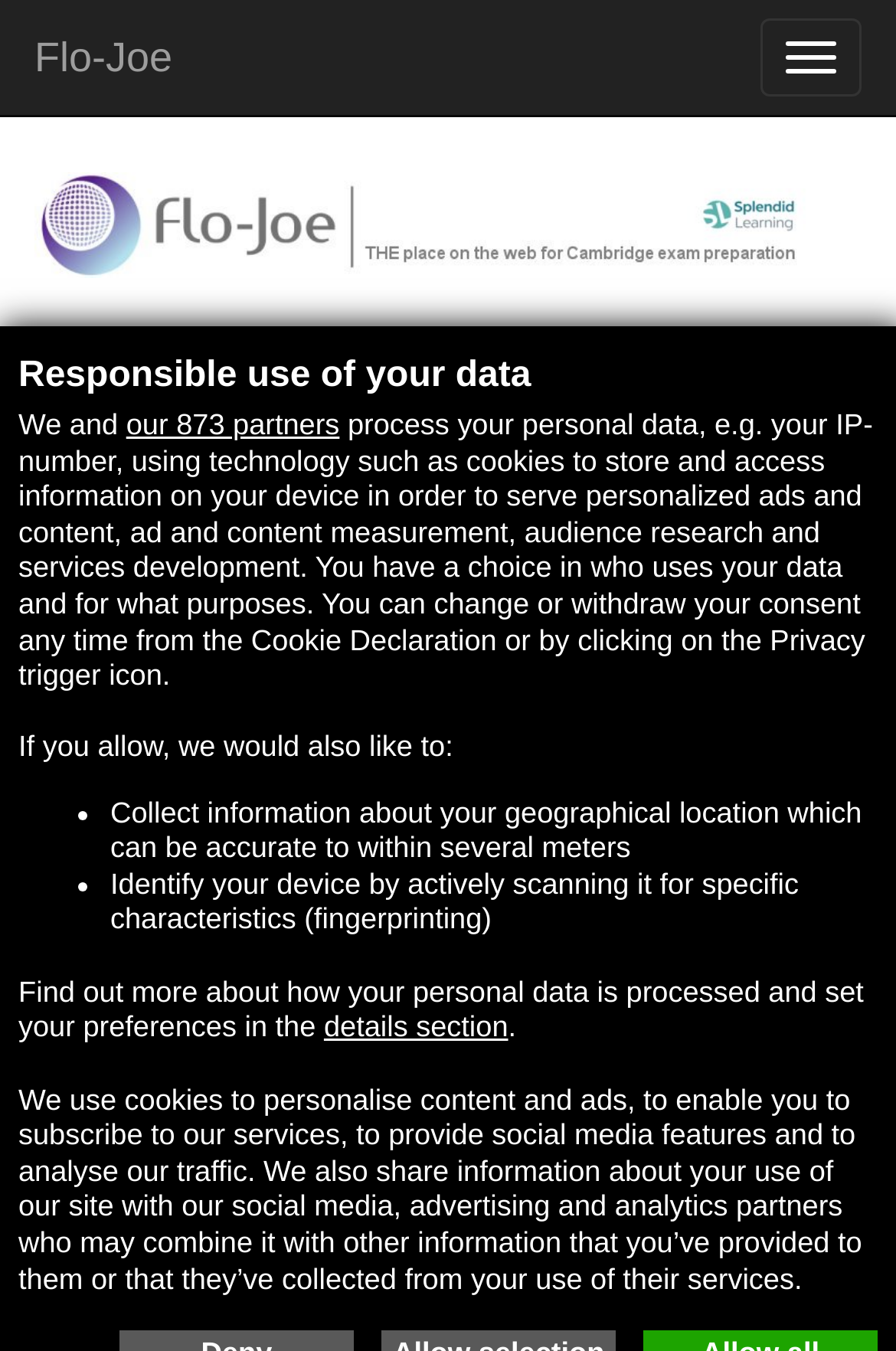Provide a thorough description of the webpage you see.

This webpage is focused on providing resources for students preparing for the Cambridge English: Proficiency (CPE) exam, specifically the Word Bank exercises. At the top of the page, there is a heading that reads "Use of mark sheets to help with the CPE (Cambridge English: Proficiency) Word Bank exercises". 

Below this heading, there is a section dedicated to responsible data use, which includes a heading "Responsible use of your data" and several paragraphs of text explaining how personal data is processed and used for personalized ads, content measurement, and services development. This section also includes links to learn more about data processing and to set preferences.

To the top-right of the page, there is a button labeled "Toggle navigation" and a link to "Flo-Joe", which is accompanied by an image with the same name. 

Below the data use section, there is a heading "Cambridge English: Proficiency" followed by a paragraph of text explaining the purpose of the worksheets provided on the page. There are also several links to navigate to different sections of the website, including "Home", "CPE", "Word Bank", and "Worksheets".

Further down the page, there is a heading "Get Organised" followed by a horizontal separator and a paragraph of text encouraging students to keep an organized record of new words they come across in their studies.